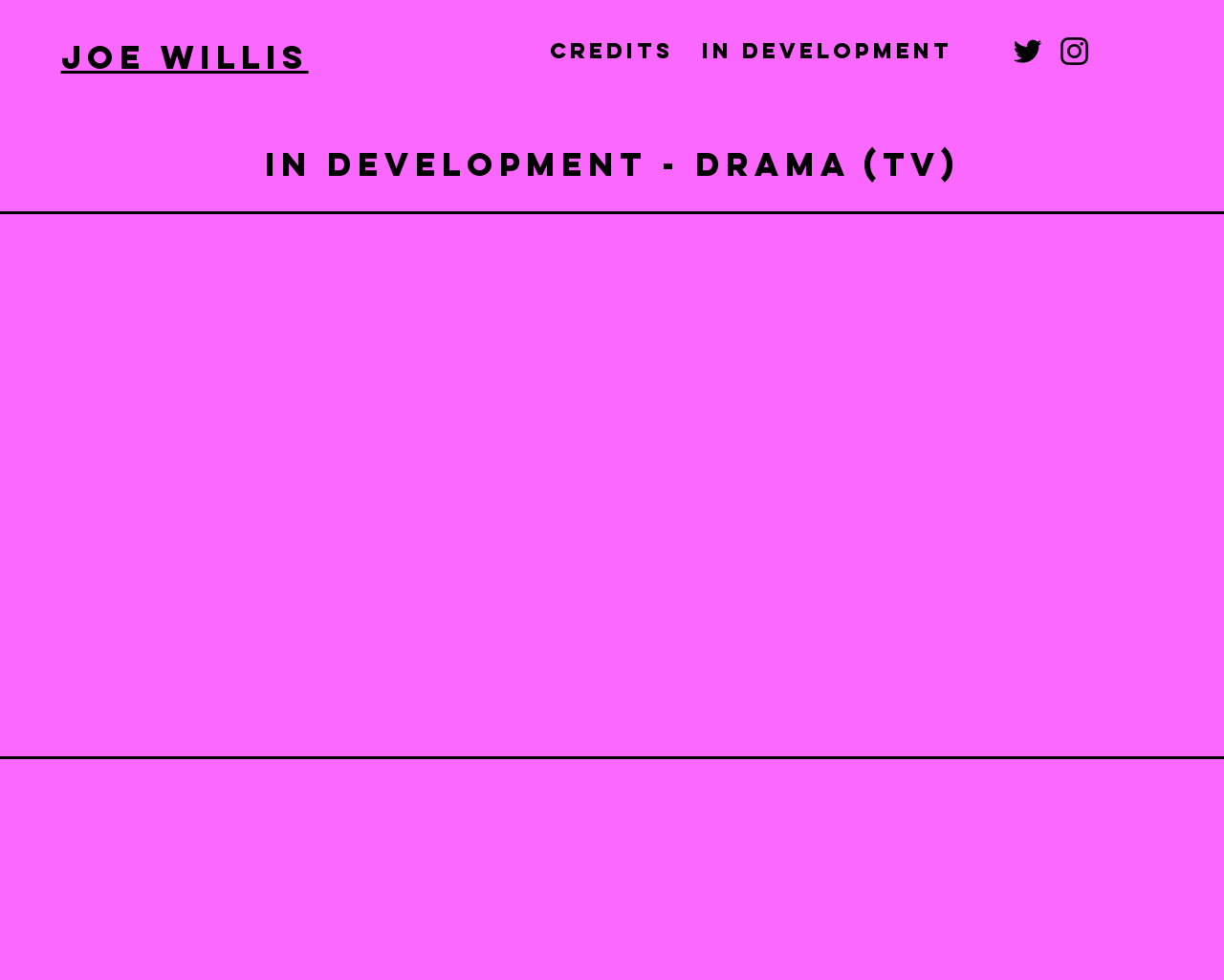Please give a succinct answer using a single word or phrase:
What is the current section of the webpage?

In Development